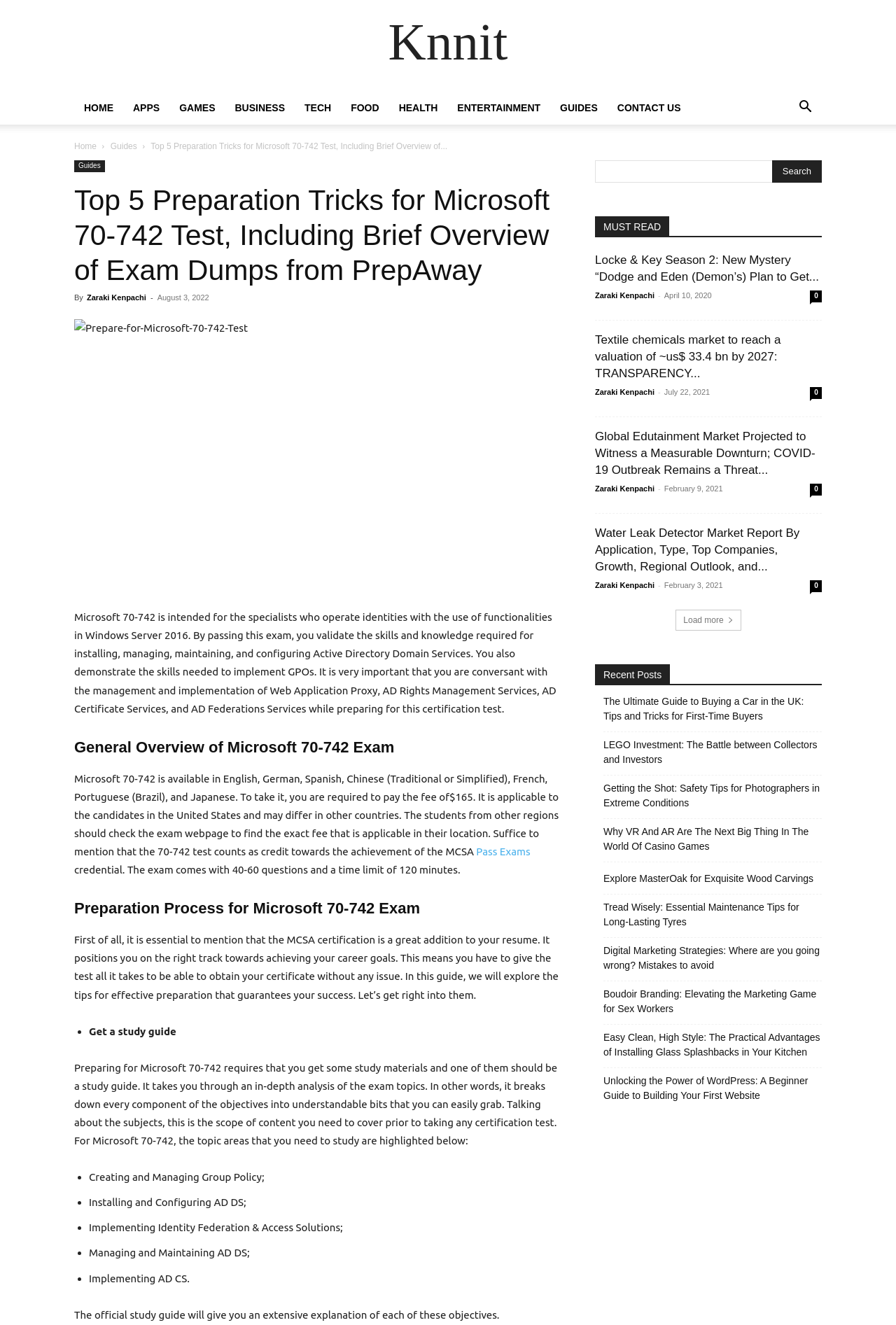Bounding box coordinates should be provided in the format (top-left x, top-left y, bottom-right x, bottom-right y) with all values between 0 and 1. Identify the bounding box for this UI element: Load more

[0.754, 0.46, 0.827, 0.476]